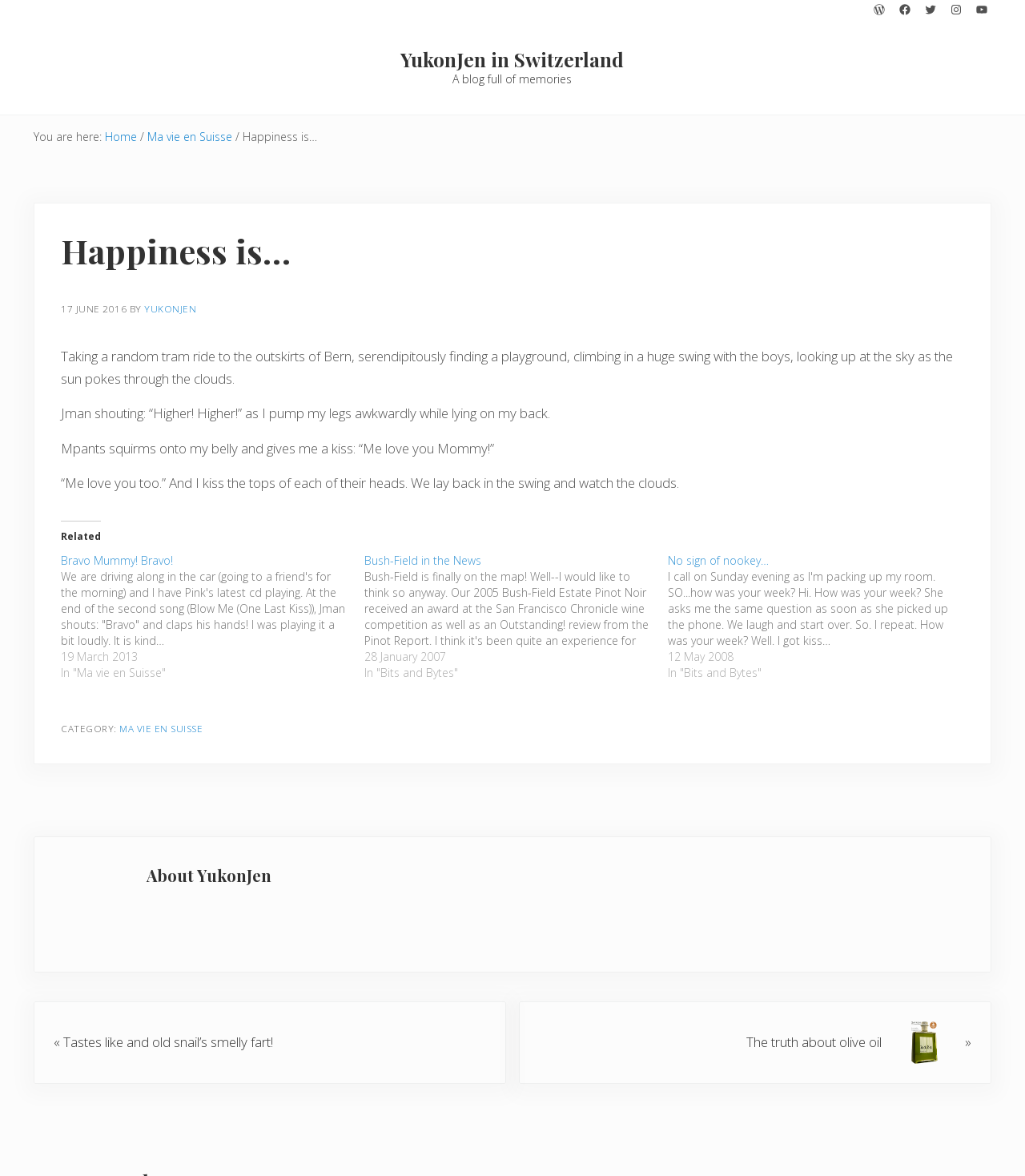Provide an in-depth caption for the webpage.

This webpage is a blog post titled "Happiness is…" by YukonJen in Switzerland. At the top of the page, there are two "Skip to" links, followed by a row of social media links, including WordPress, Facebook, Twitter, Instagram, and YouTube. Below these links, the blog title "YukonJen in Switzerland" is displayed, accompanied by a subtitle "A blog full of memories".

The main content of the page is divided into sections. The first section is the blog post itself, which describes a joyful experience of taking a tram ride to the outskirts of Bern, finding a playground, and playing with the boys on a huge swing. The text is written in a conversational tone and includes quotes from the children.

Below the blog post, there is a "Related" section that lists three related articles with links, including "Bravo Mummy! Bravo!", "Bush-Field in the News", and "No sign of nookey…". Each related article has a heading, a brief summary, and a timestamp.

To the right of the blog post, there is a sidebar with a "You are here" section that displays the current location in the blog hierarchy. Below this section, there are links to the "Home" page, "Ma vie en Suisse", and a breadcrumb separator.

At the bottom of the page, there are links to the previous and next blog posts, titled "Tastes like and old snail’s smelly fart!" and "The truth about olive oil", respectively. Finally, there is a "Reader Interactions" section, but it appears to be empty.